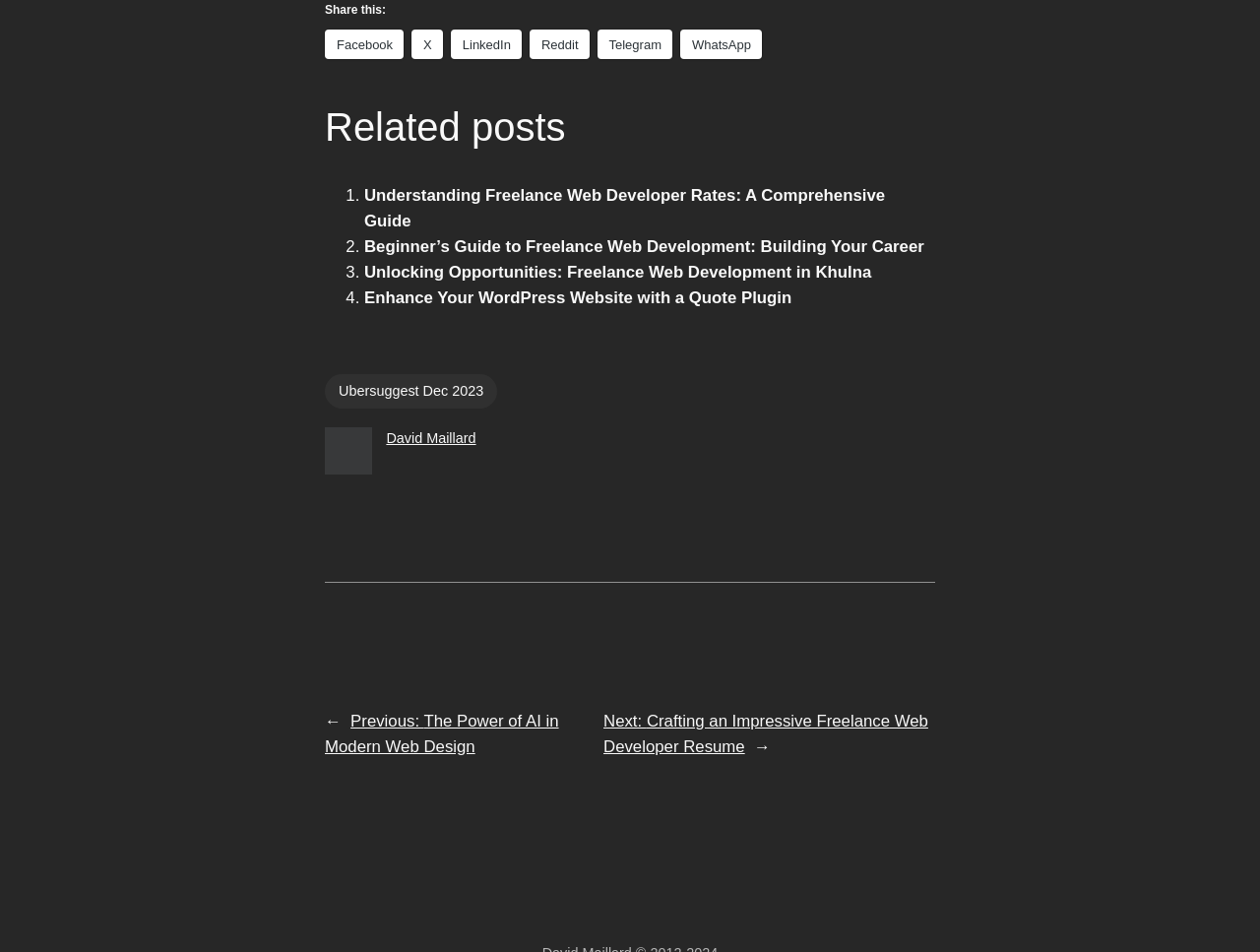Identify the bounding box coordinates necessary to click and complete the given instruction: "Share on Facebook".

[0.258, 0.031, 0.32, 0.062]